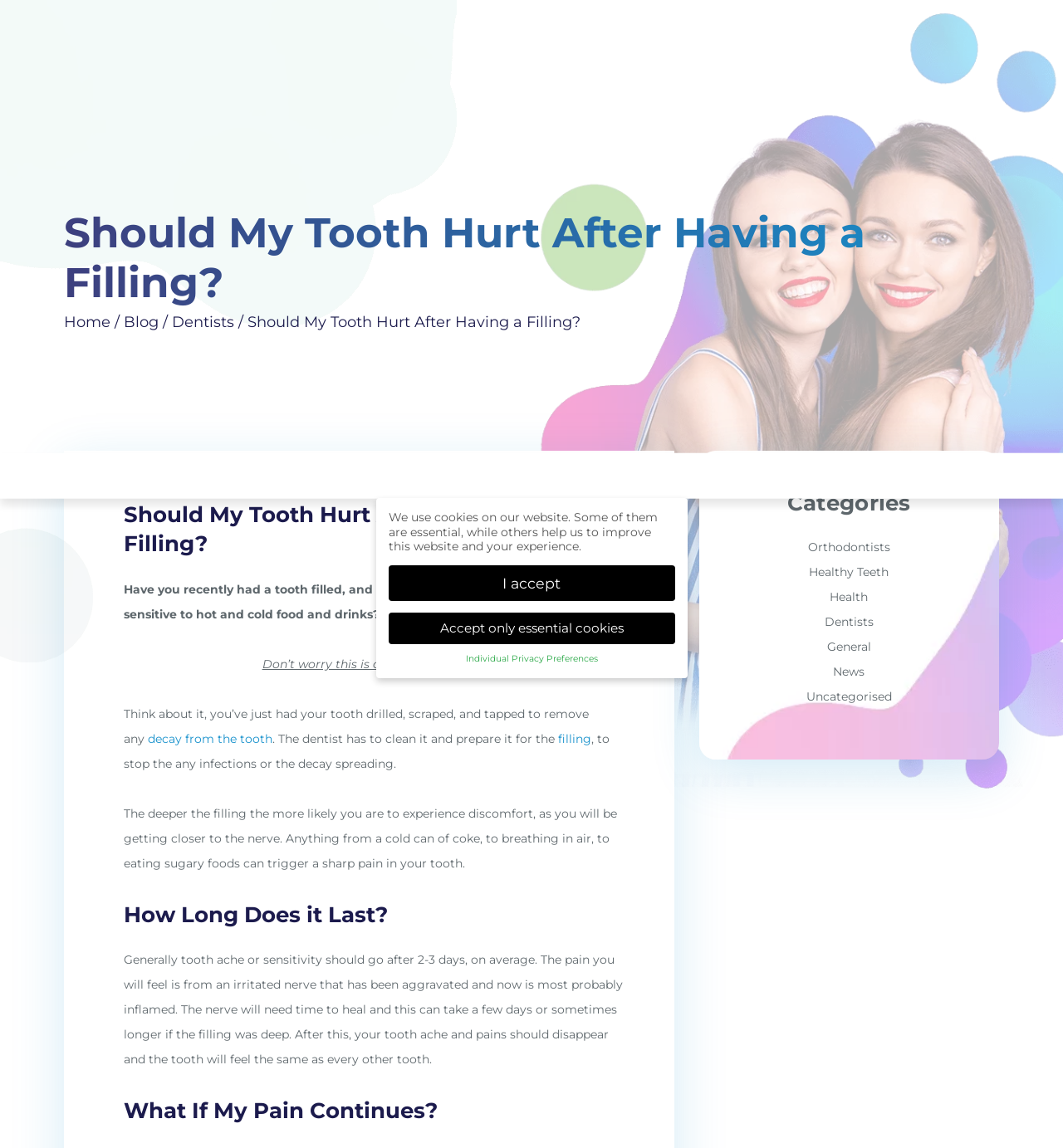Locate the bounding box coordinates of the element that needs to be clicked to carry out the instruction: "Click the link to learn more about tooth decay". The coordinates should be given as four float numbers ranging from 0 to 1, i.e., [left, top, right, bottom].

[0.139, 0.203, 0.256, 0.216]